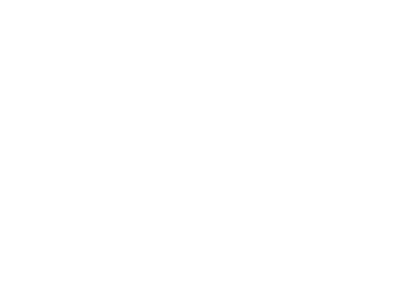Where is the rifle available for purchase?
Look at the image and respond to the question as thoroughly as possible.

The context suggests that the rifle is available for purchase online at Discrete Gun Shop, which offers a seamless buying experience and a broader selection of firearms.